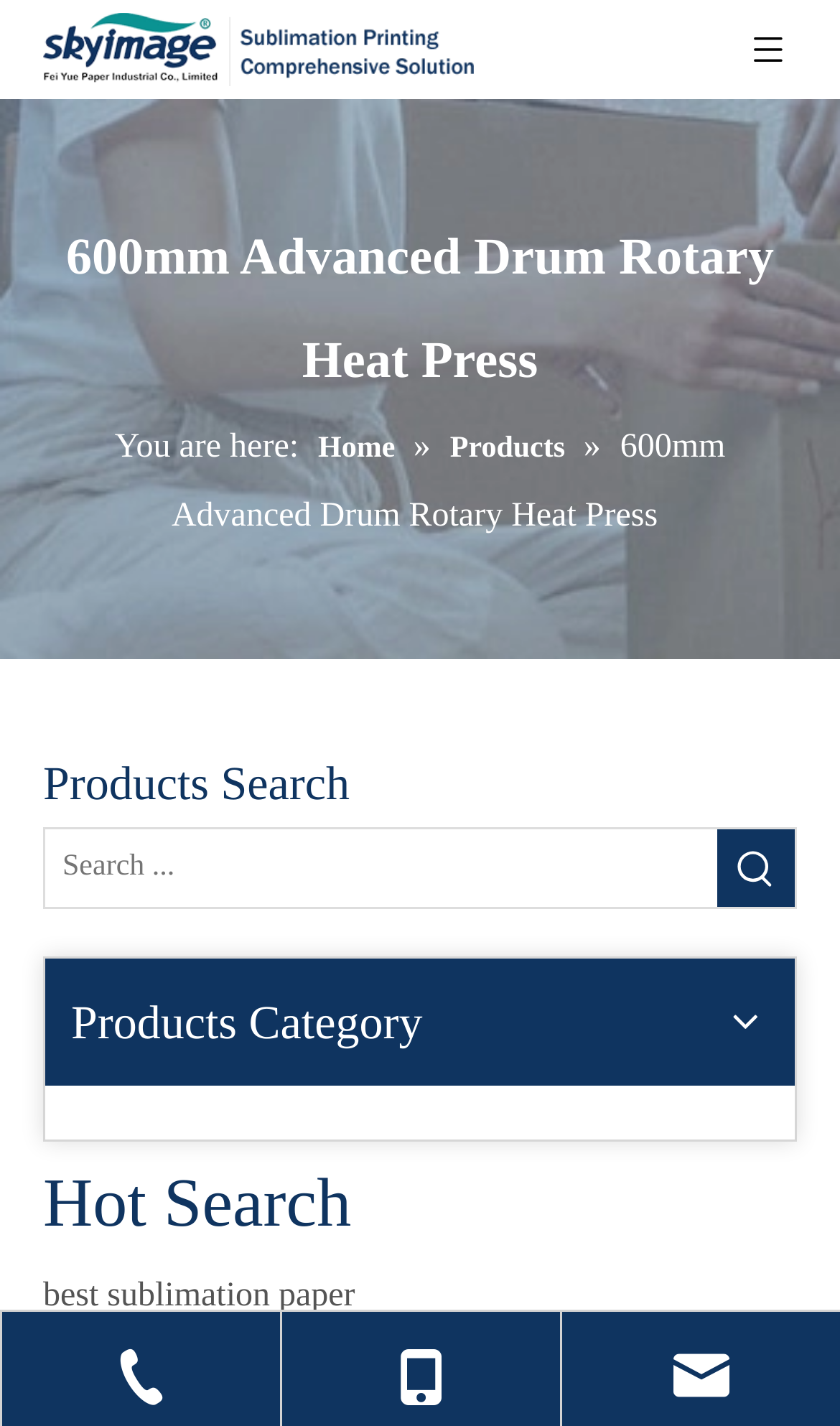Determine the bounding box coordinates in the format (top-left x, top-left y, bottom-right x, bottom-right y). Ensure all values are floating point numbers between 0 and 1. Identify the bounding box of the UI element described by: alt="skyimage"

[0.051, 0.0, 0.144, 0.069]